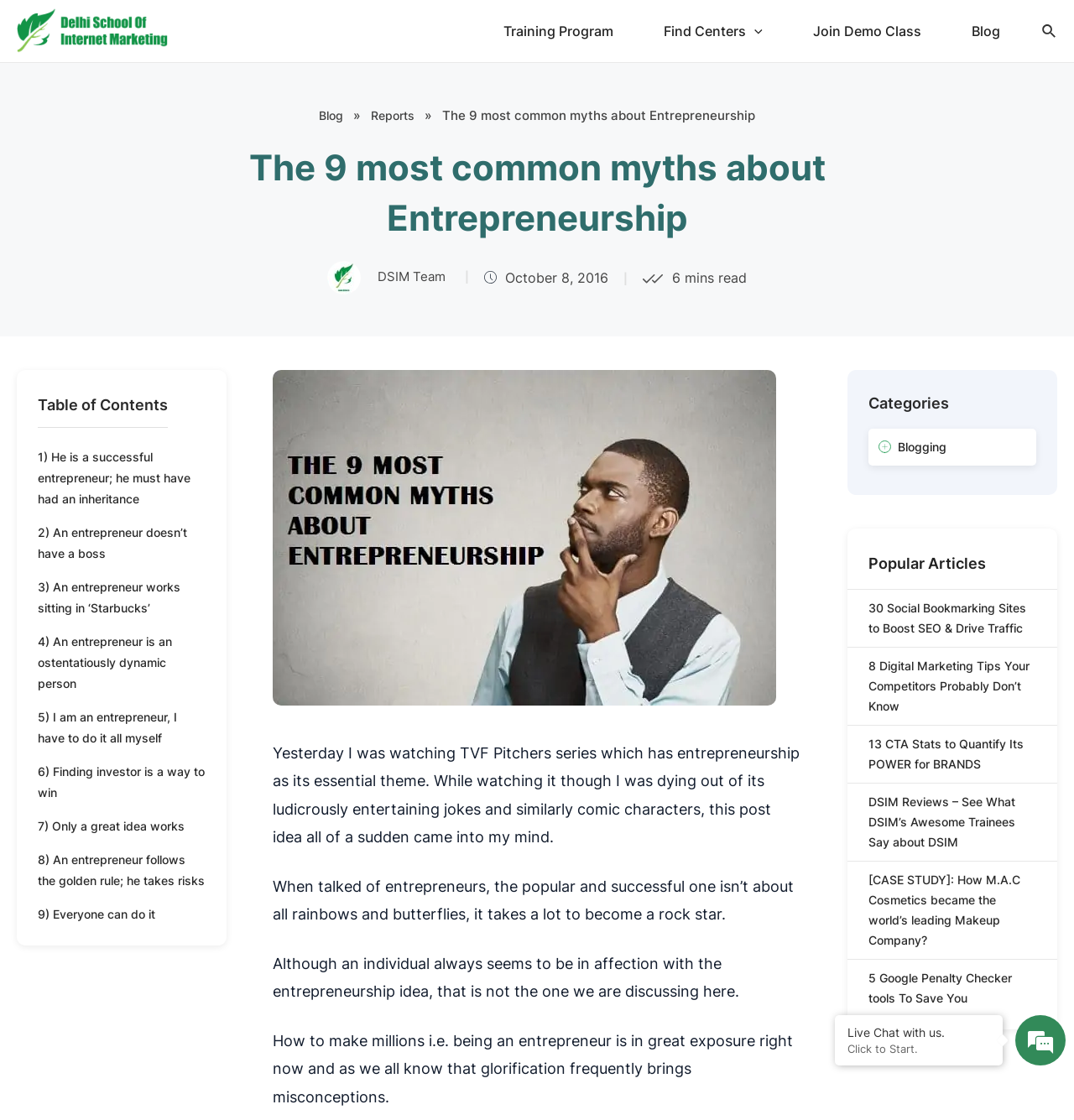How many minutes does it take to read the blog post?
Using the visual information, respond with a single word or phrase.

6 mins